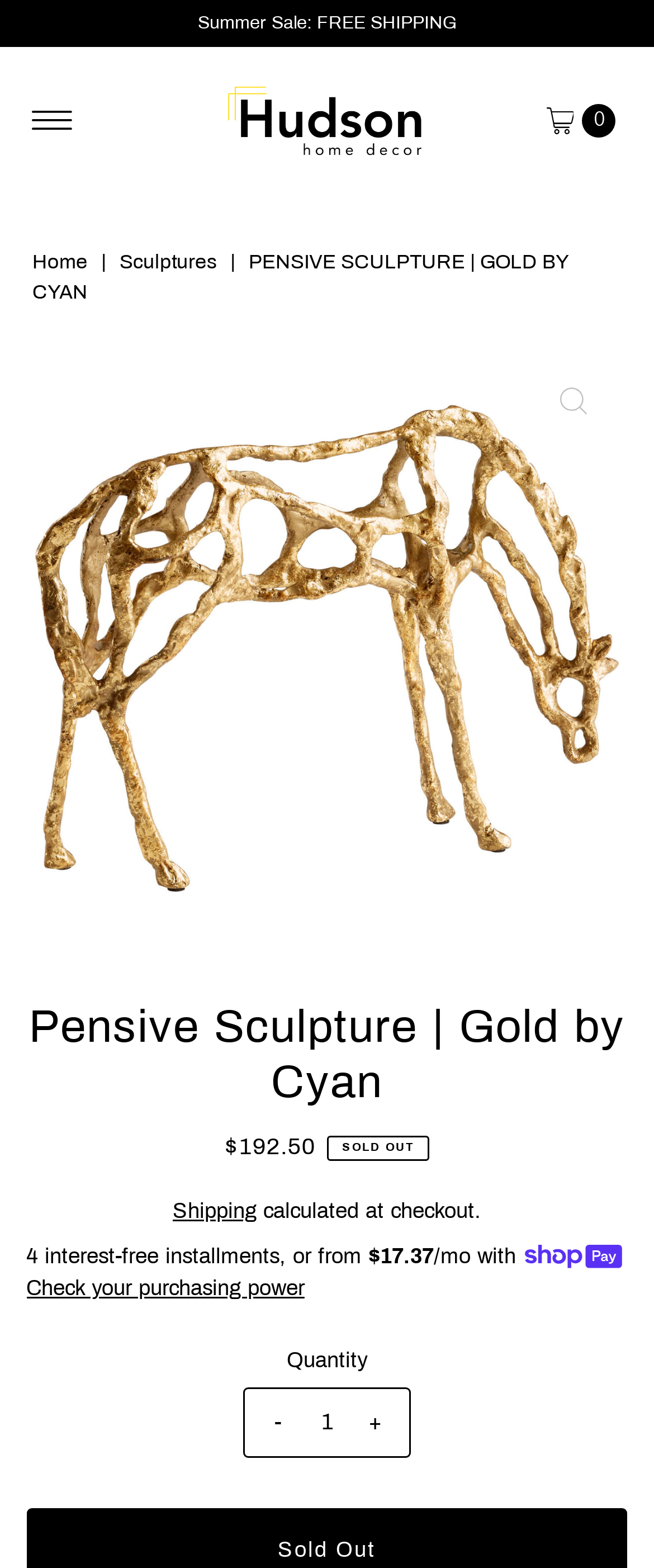Provide a thorough description of the webpage's content and layout.

The webpage is an e-commerce product page for the "Pensive Sculpture | Gold" by Cyan, sold on HudsonHomeDecor.com. At the top, there is a summer sale announcement with free shipping in the contiguous USA. Below it, there is a navigation button on the left and a cart icon with a "0" indicator on the right.

The main content area is divided into two sections. On the left, there is a product image with a "Click to zoom" link and a zoom icon. Below the image, there is a product title "Pensive Sculpture | Gold by Cyan" in a large font, followed by a sold-out price of $192.50.

On the right, there is a product description section with a heading "Pensive Sculpture | Gold by..." and a list of details, including the price. Below it, there is a shipping information section with a link to "Shipping" and a note that the shipping cost will be calculated at checkout.

Further down, there is a section for payment options, offering 4 interest-free installments with a monthly payment of $17.37. There is also a "Shop Pay" icon and a "Check your purchasing power" button.

The webpage also features a quantity selector with "+" and "-" buttons and a text box to input the desired quantity. The product is currently sold out, as indicated by the "Sold Out" button and text throughout the page.